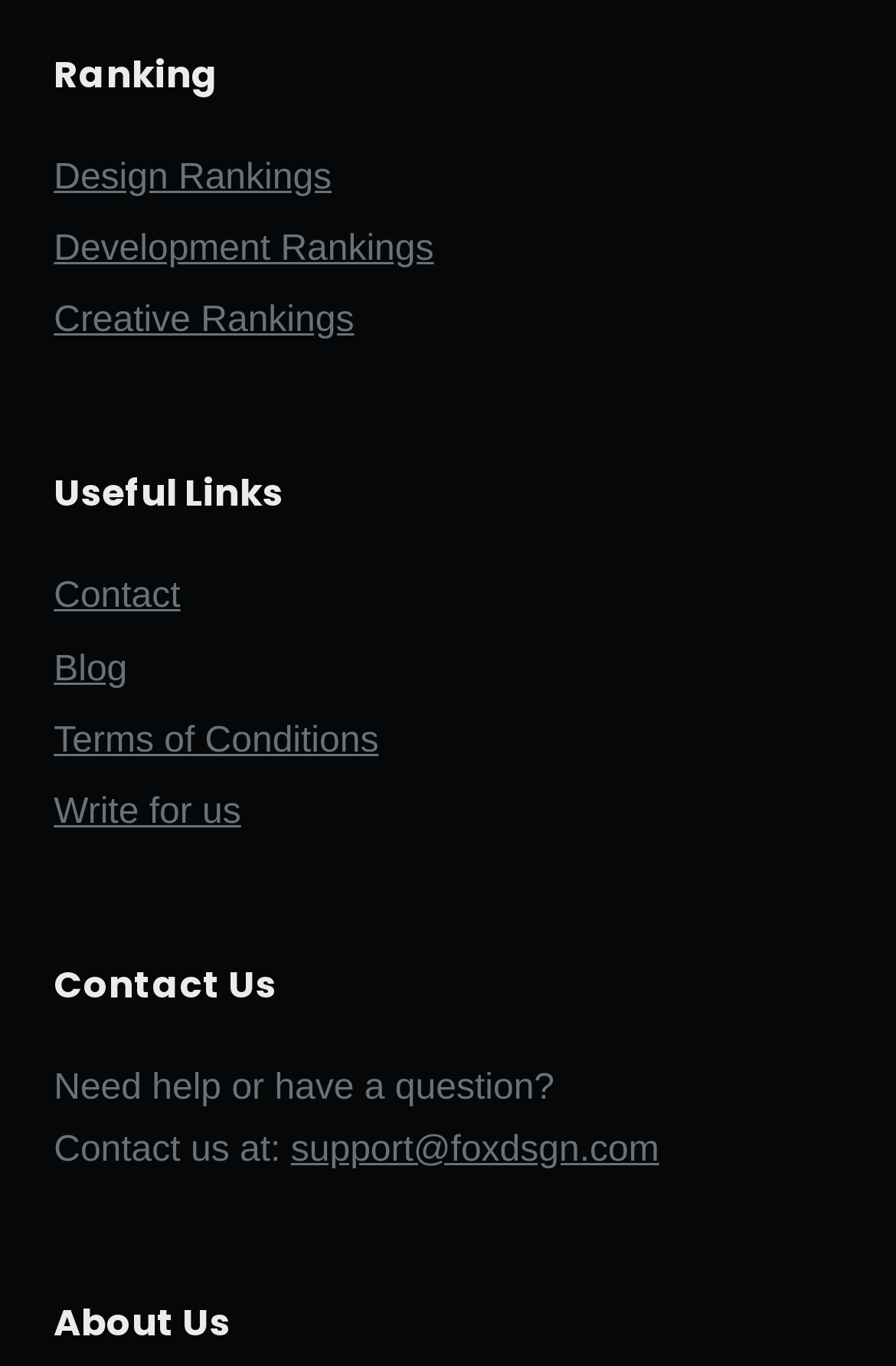Please identify the coordinates of the bounding box that should be clicked to fulfill this instruction: "Write for us".

[0.06, 0.58, 0.269, 0.609]